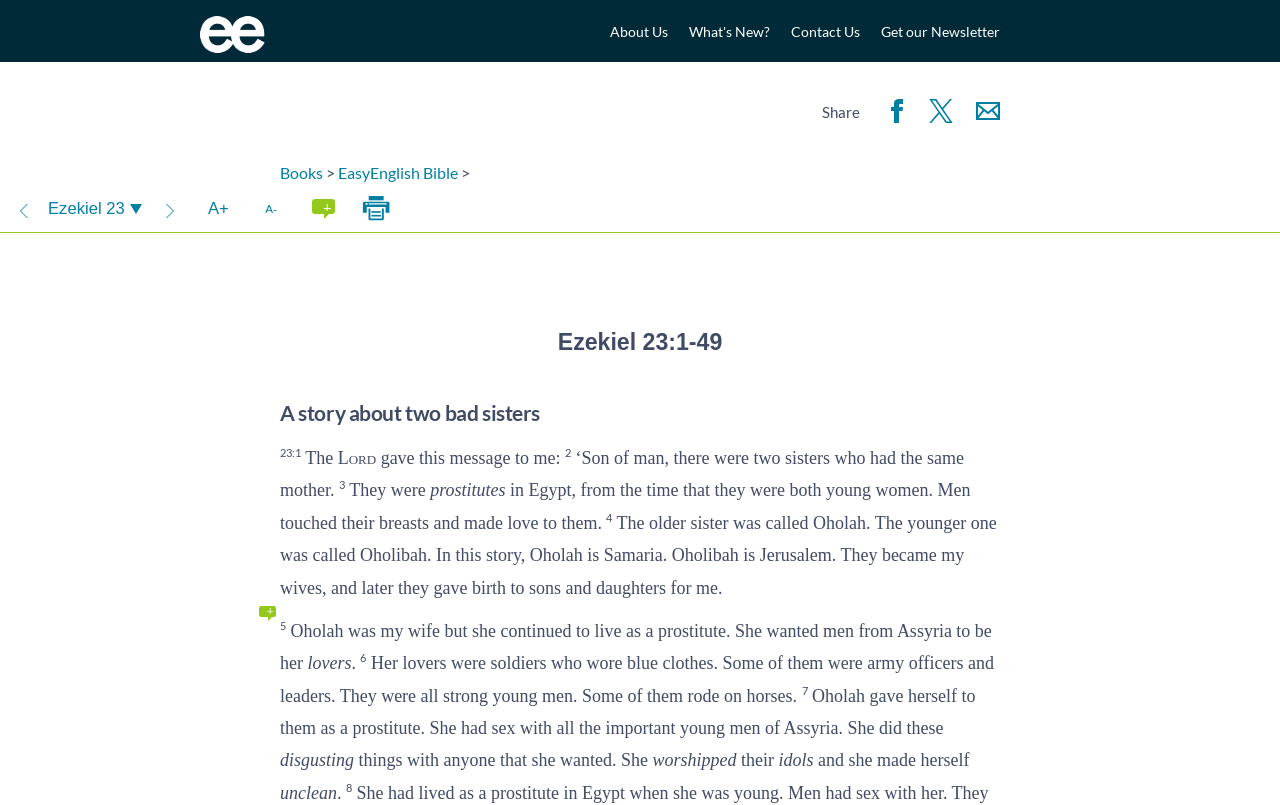Locate the bounding box for the described UI element: "About Us". Ensure the coordinates are four float numbers between 0 and 1, formatted as [left, top, right, bottom].

[0.477, 0.023, 0.522, 0.055]